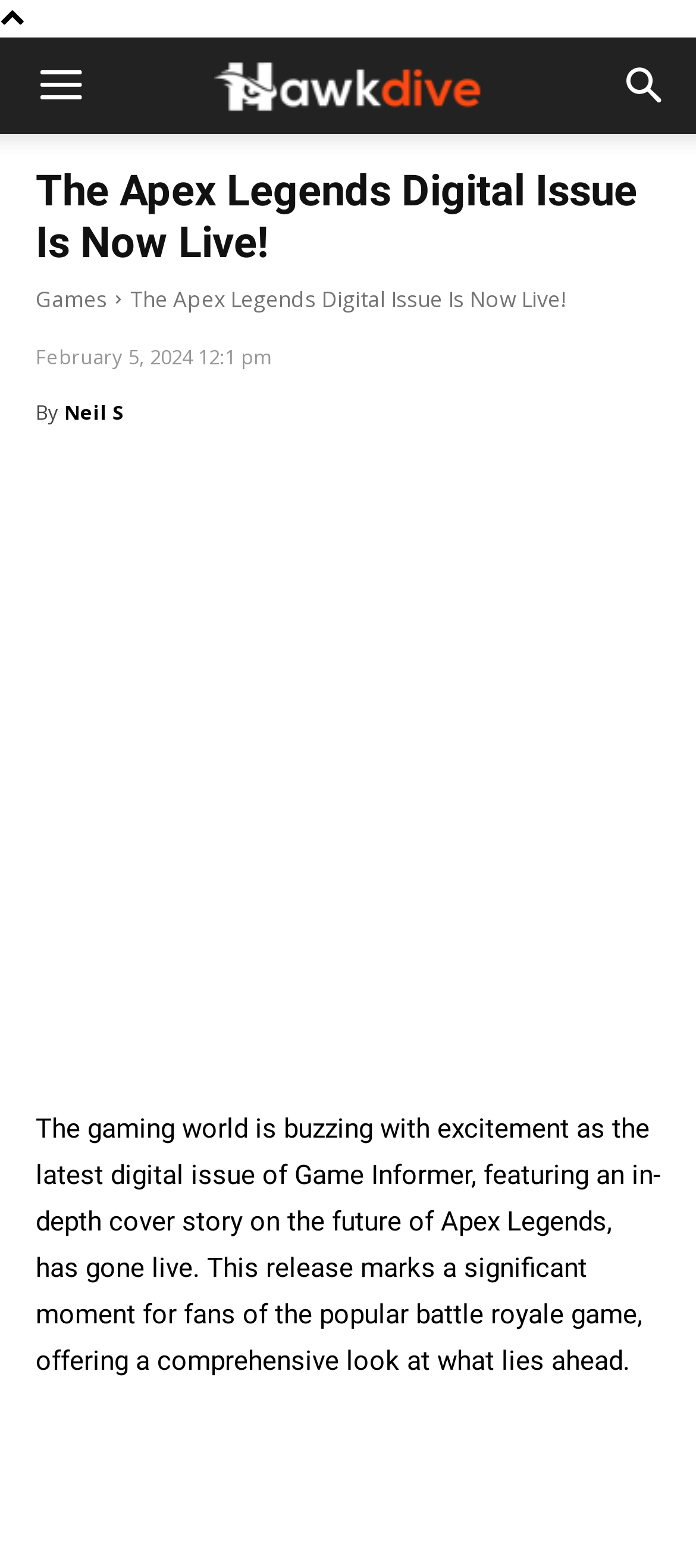What type of content is the webpage about?
Please respond to the question with a detailed and thorough explanation.

I found the type of content by analyzing the overall structure and content of the webpage. The webpage has a heading that mentions Apex Legends, and the static text discusses the game's future, so I inferred that the webpage is about gaming news.